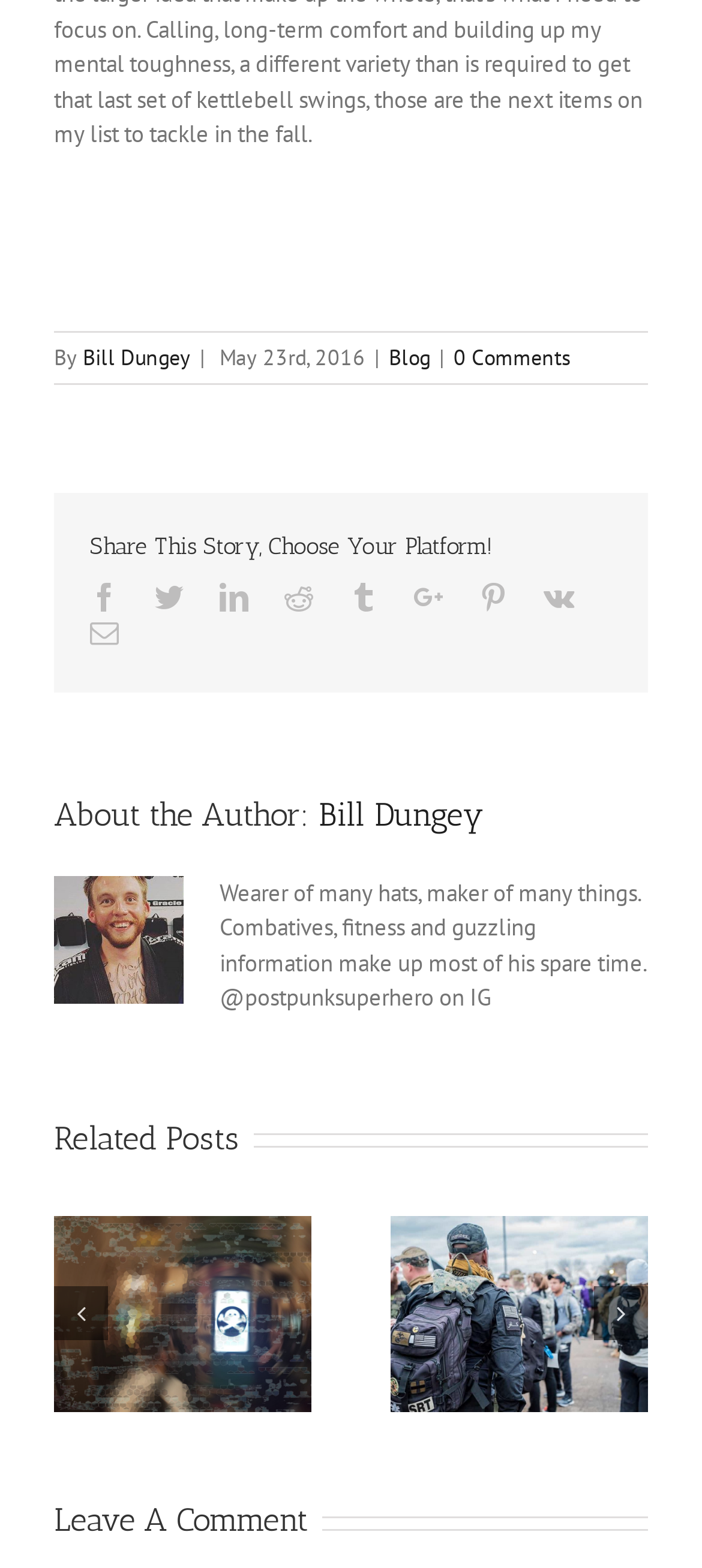Using the information in the image, give a detailed answer to the following question: What is the date of the story?

The date is mentioned in the text 'May 23rd, 2016' which is located above the 'Blog' link.